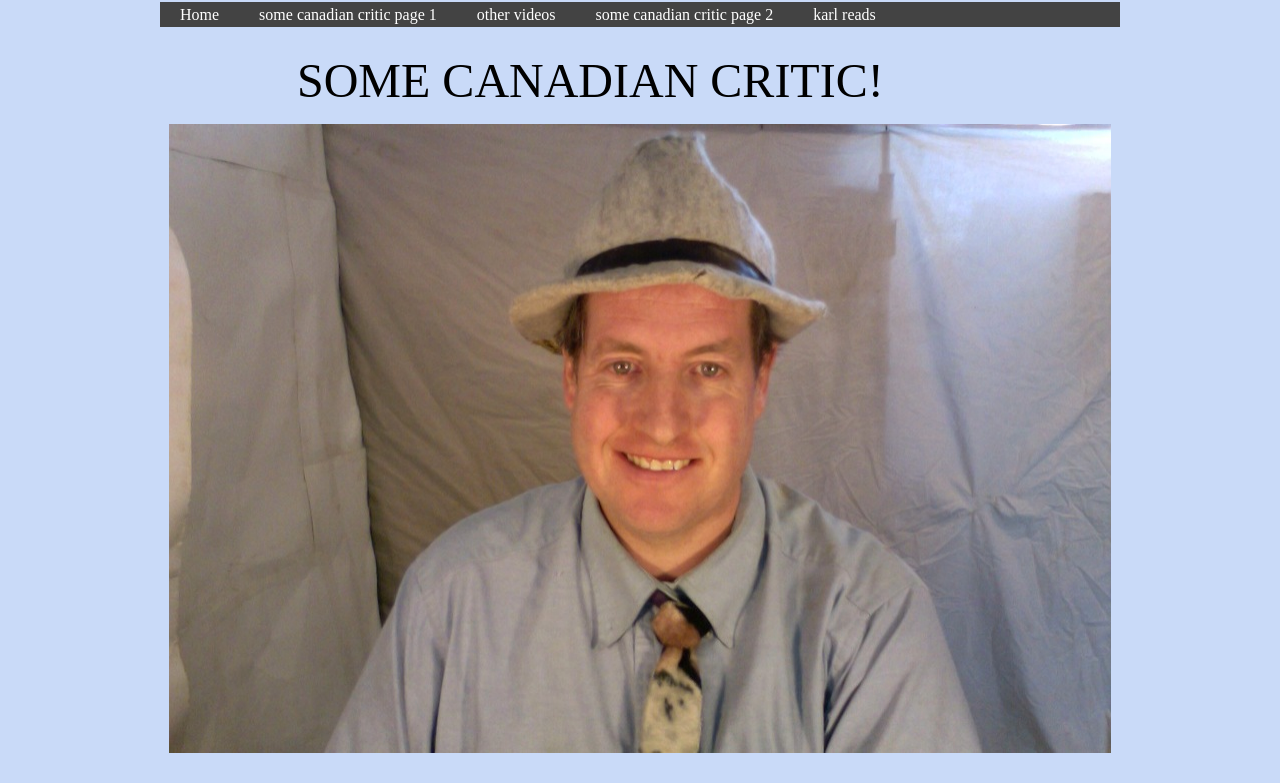Using a single word or phrase, answer the following question: 
What is the name of the critic?

SOME CANADIAN CRITIC